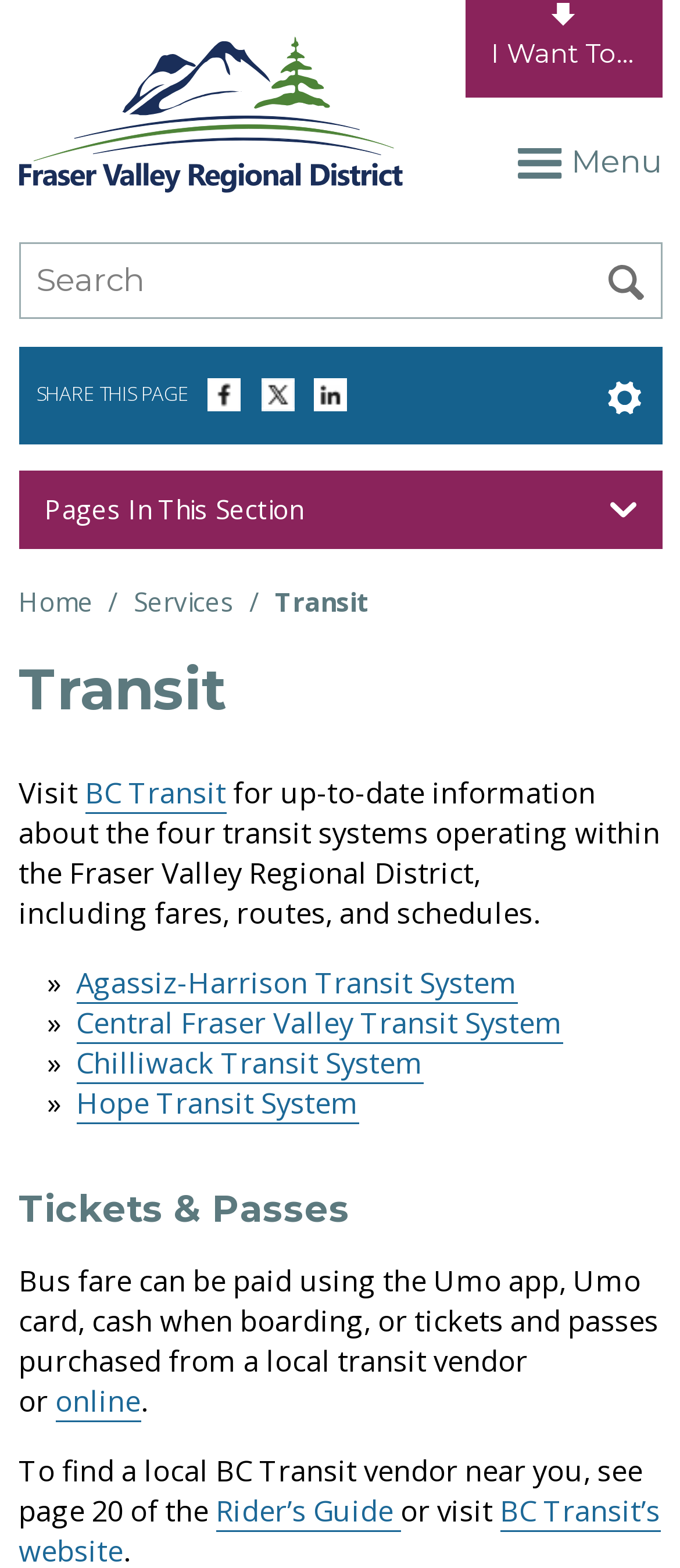Pinpoint the bounding box coordinates of the area that must be clicked to complete this instruction: "Show the main navigation menu".

[0.762, 0.09, 0.827, 0.118]